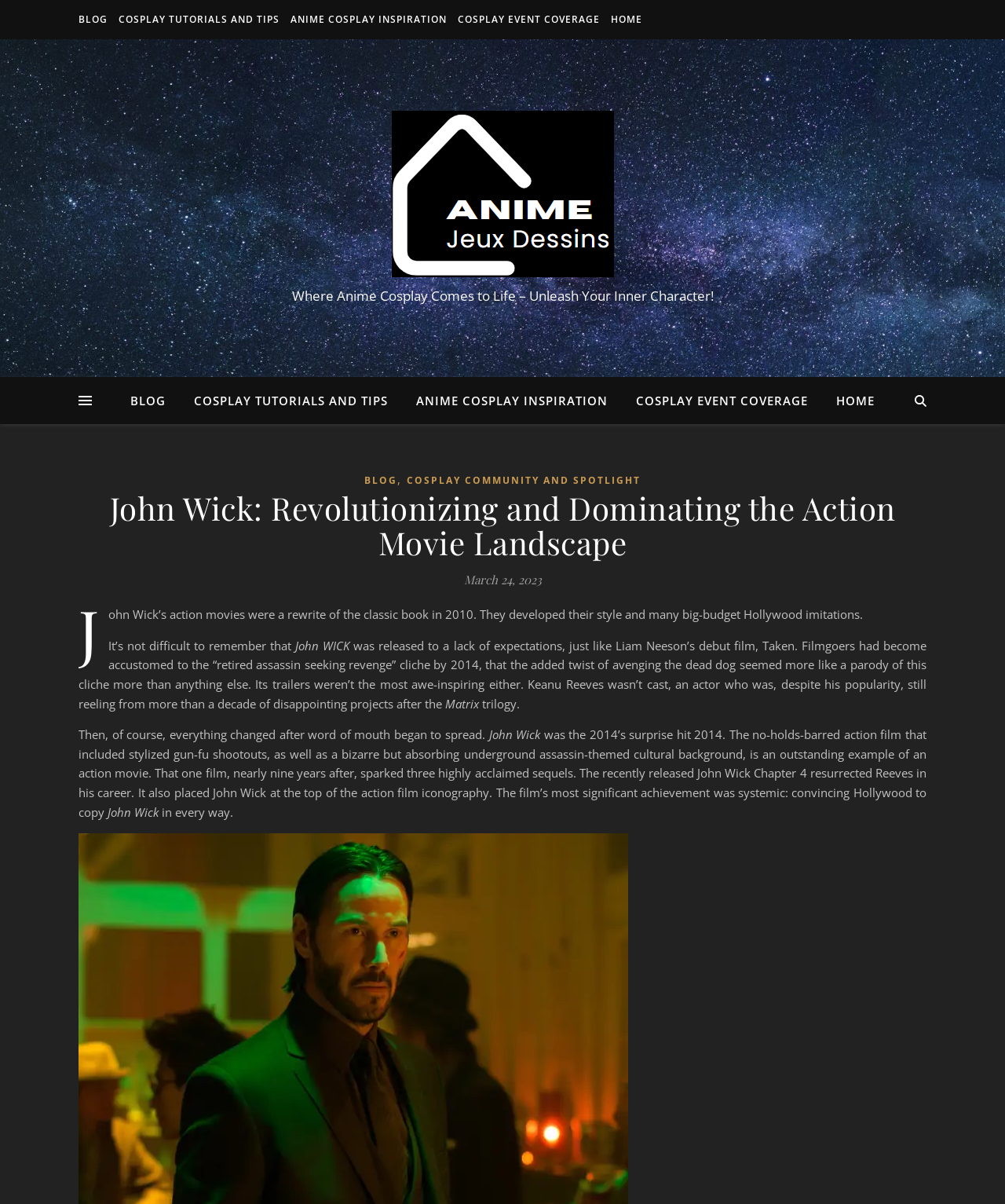Determine the bounding box coordinates of the area to click in order to meet this instruction: "Click on the 'BLOG' link".

[0.078, 0.0, 0.111, 0.033]